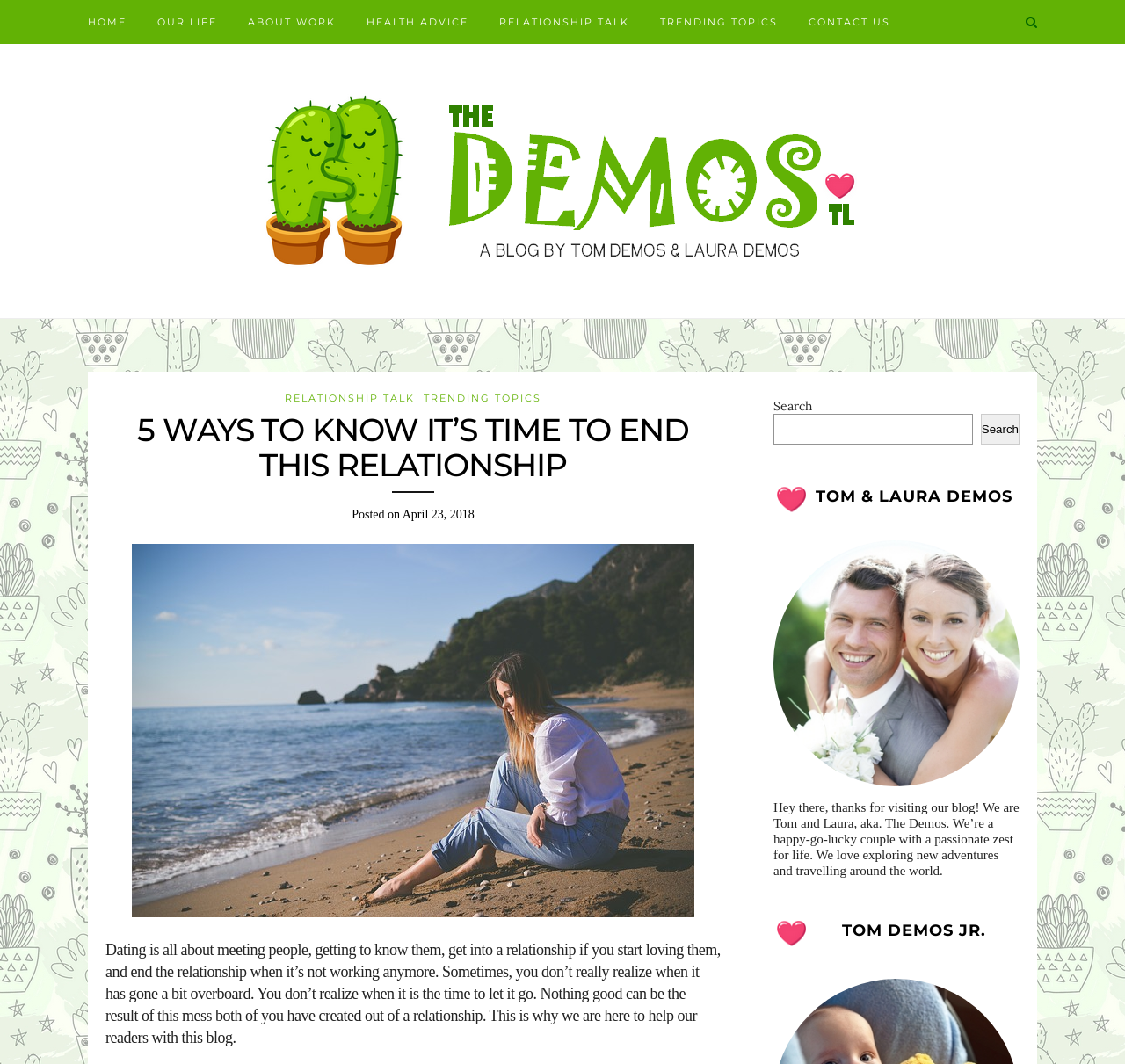What is the date of this blog post? From the image, respond with a single word or brief phrase.

April 23, 2018